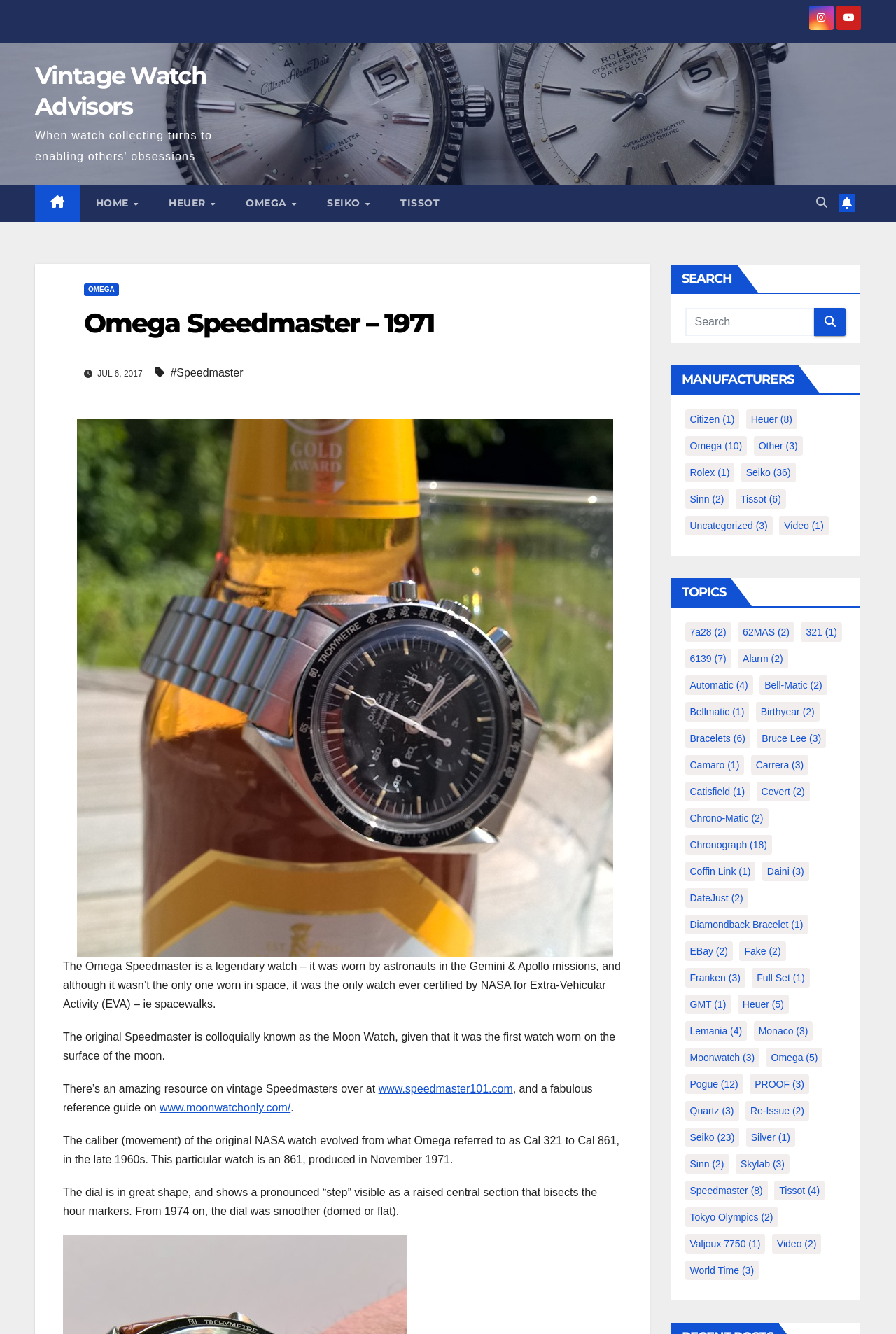Use a single word or phrase to answer the question: What is the year of production of the Omega watch?

1971